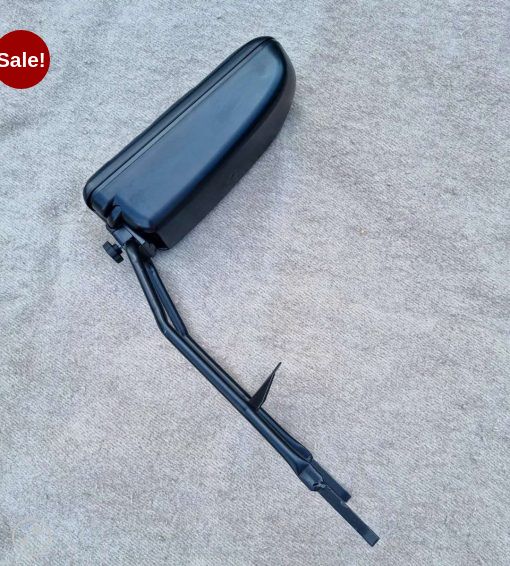What is the purpose of the armrest?
Please provide a single word or phrase based on the screenshot.

Comfort and convenience